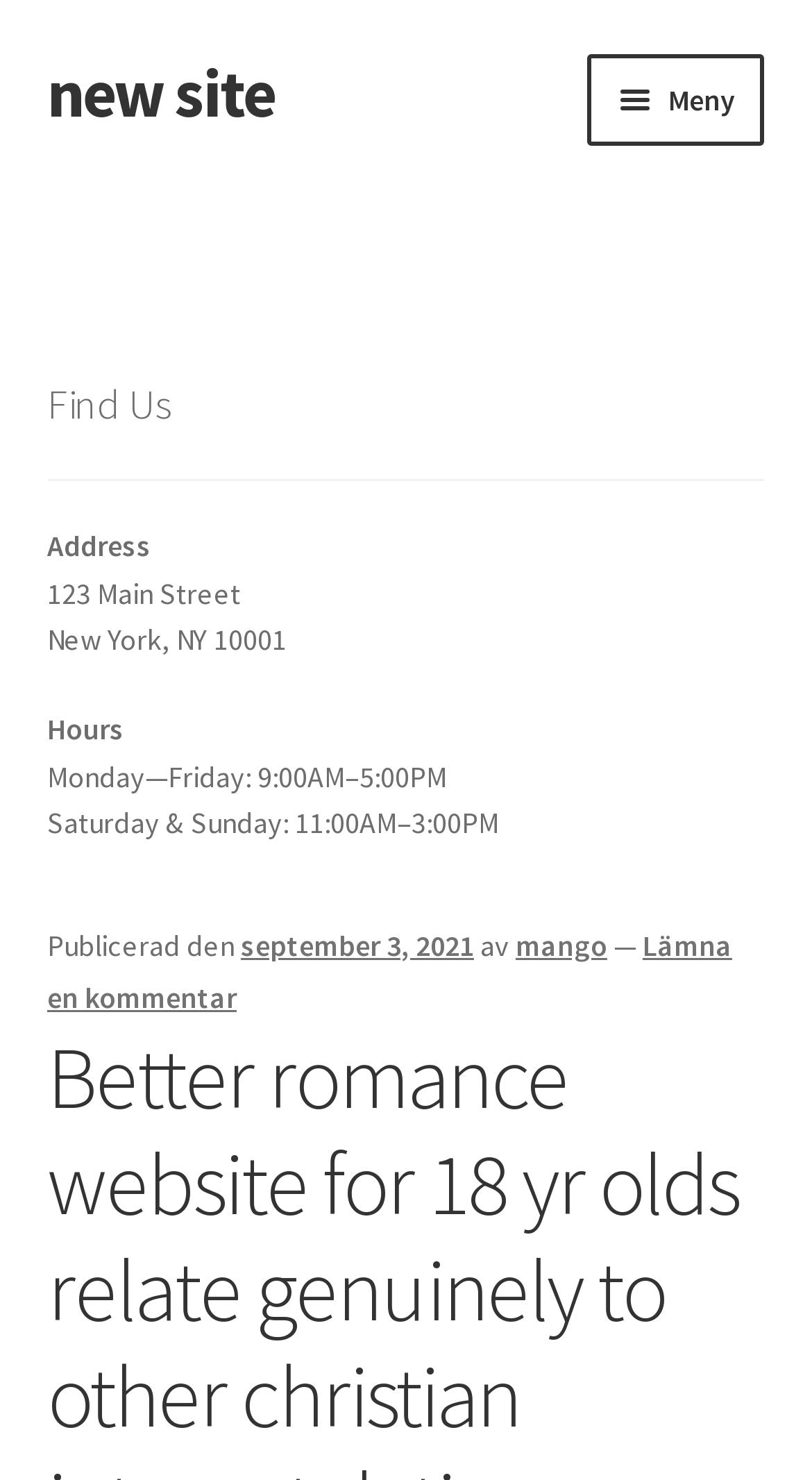From the webpage screenshot, predict the bounding box coordinates (top-left x, top-left y, bottom-right x, bottom-right y) for the UI element described here: Sample Page

[0.058, 0.477, 0.942, 0.553]